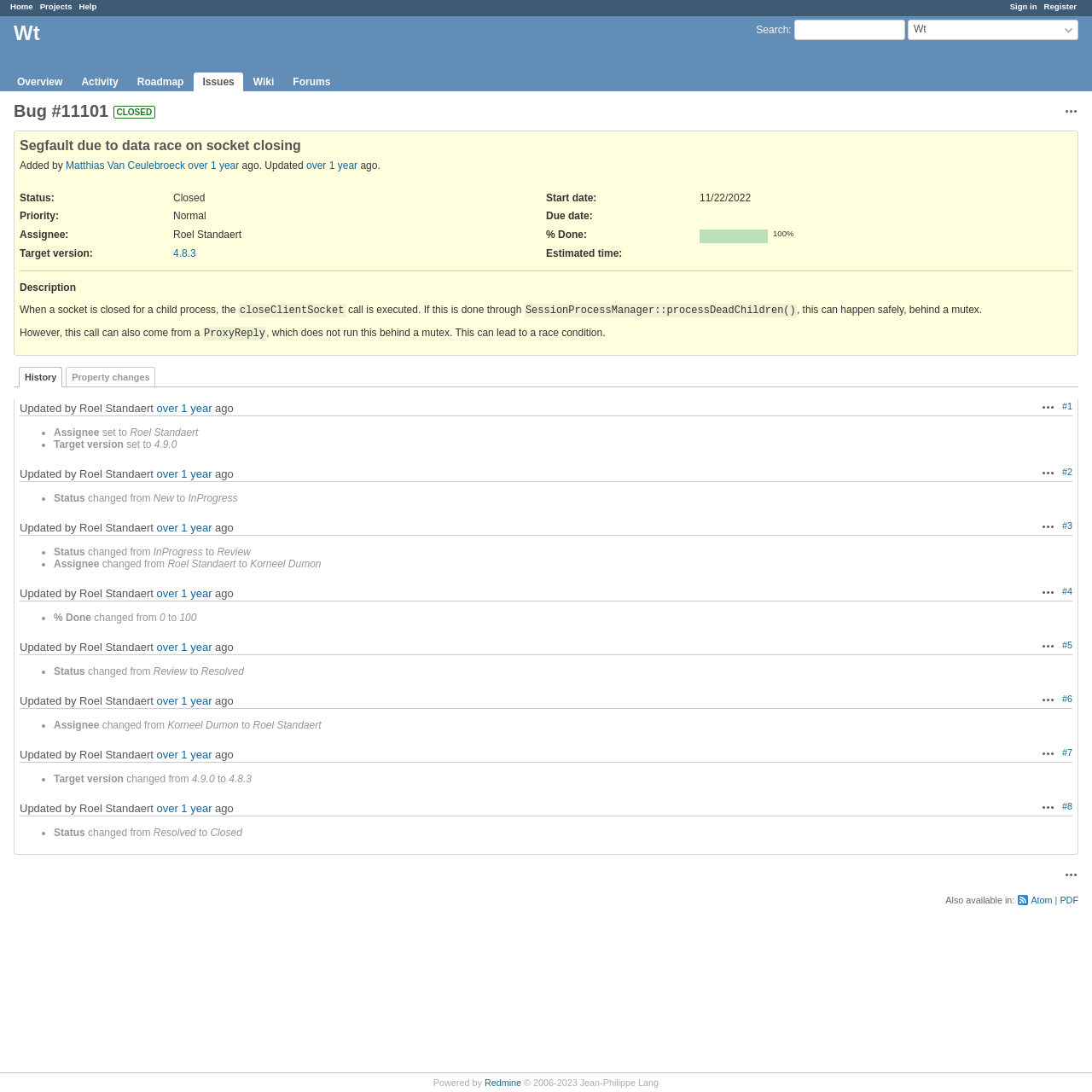Generate a comprehensive description of the contents of the webpage.

This webpage is about a bug tracking system, specifically displaying a bug report with the ID #11101. At the top right corner, there are links to sign in, register, and search, along with a search textbox. Below these links, there is a navigation menu with links to Home, Projects, Help, and other sections.

The main content of the page is divided into two sections. The left section displays information about the bug, including its title, status, priority, assignee, and target version. The right section contains a description of the bug, which is a lengthy text explaining the issue.

Below the bug information section, there is a horizontal separator line, followed by a description of the bug, which is a detailed text explaining the issue. The description is divided into multiple paragraphs.

Further down the page, there are links to History, Property changes, and other actions. There are also three sections displaying updates made to the bug, each with a heading indicating the date and time of the update, along with a list of changes made.

Throughout the page, there are various links, textboxes, and other UI elements, but no images. The overall layout is organized, with clear headings and concise text, making it easy to navigate and understand the bug report.